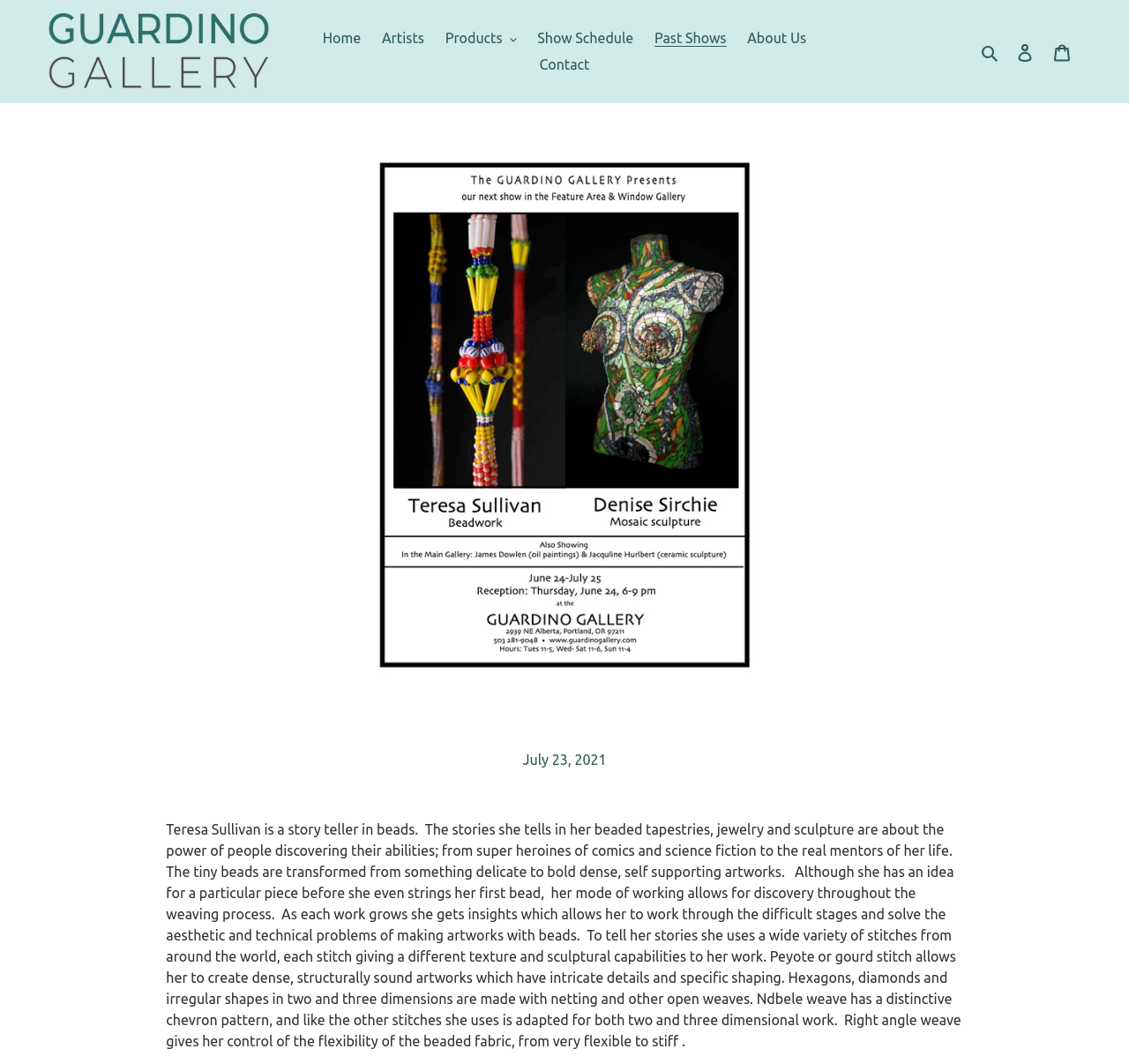Can you determine the bounding box coordinates of the area that needs to be clicked to fulfill the following instruction: "Click the 'Search' button"?

[0.864, 0.038, 0.891, 0.059]